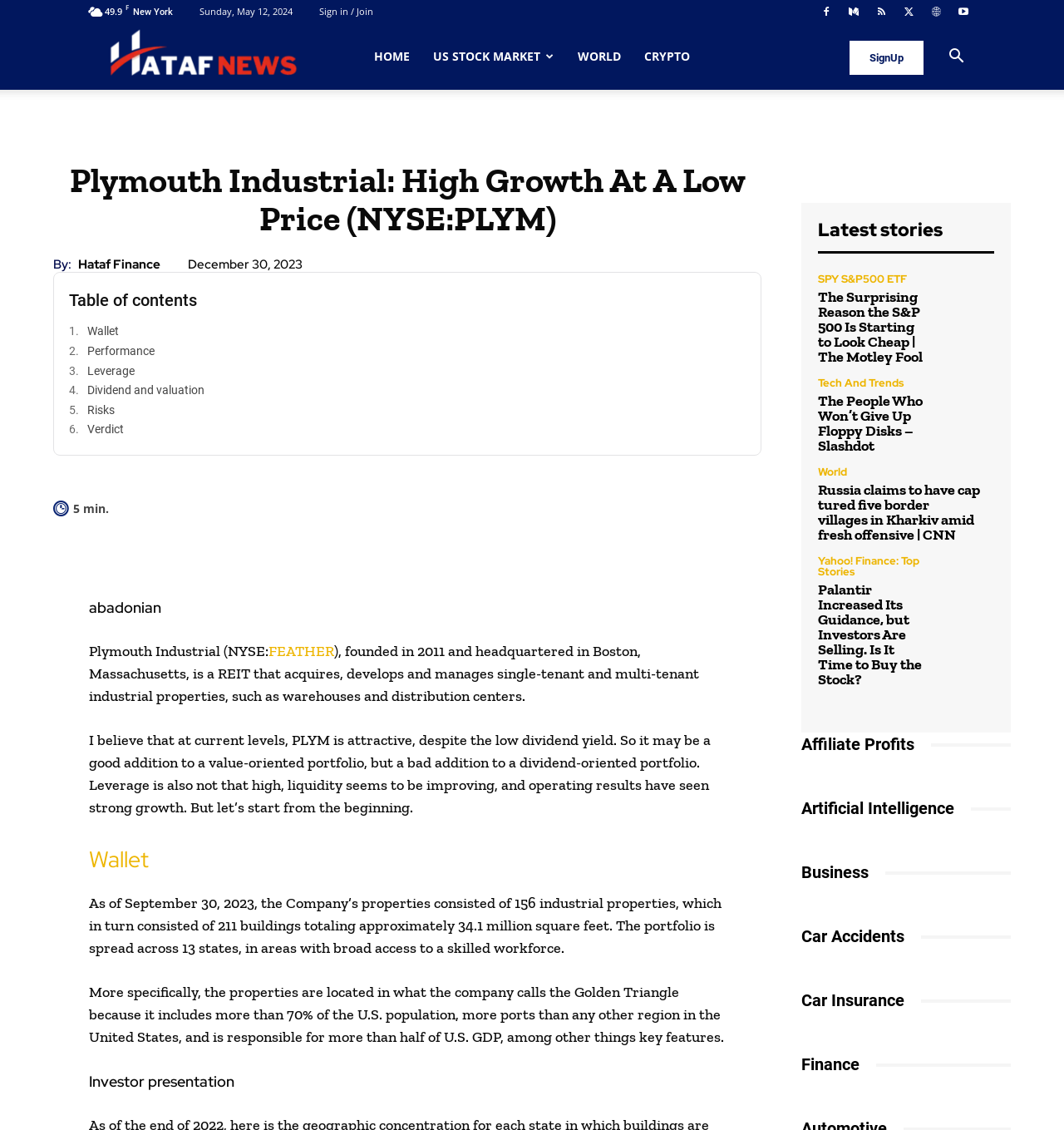Specify the bounding box coordinates for the region that must be clicked to perform the given instruction: "Search for something".

[0.88, 0.044, 0.917, 0.058]